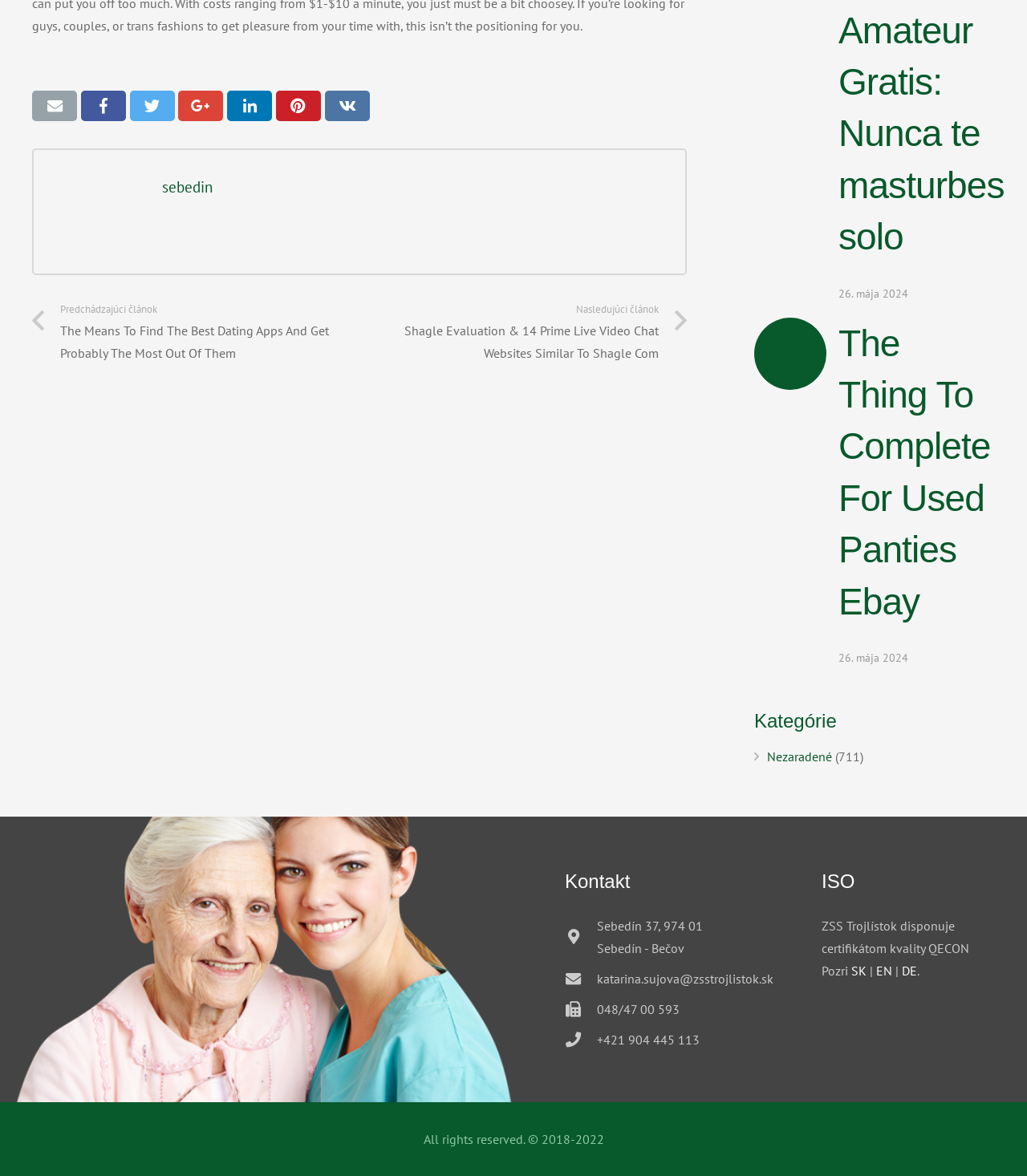Point out the bounding box coordinates of the section to click in order to follow this instruction: "Contact us through email".

[0.581, 0.822, 0.753, 0.841]